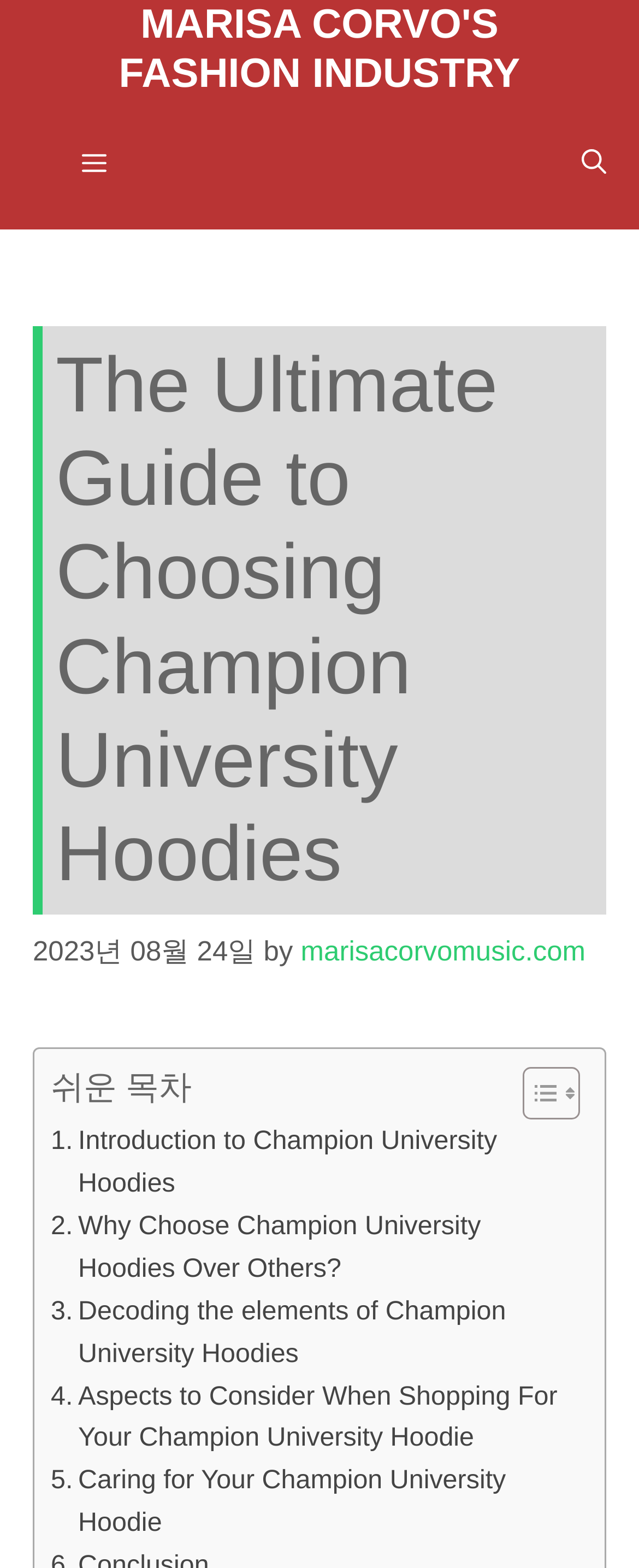Identify the bounding box coordinates of the region I need to click to complete this instruction: "Click the menu button".

[0.103, 0.063, 0.192, 0.146]